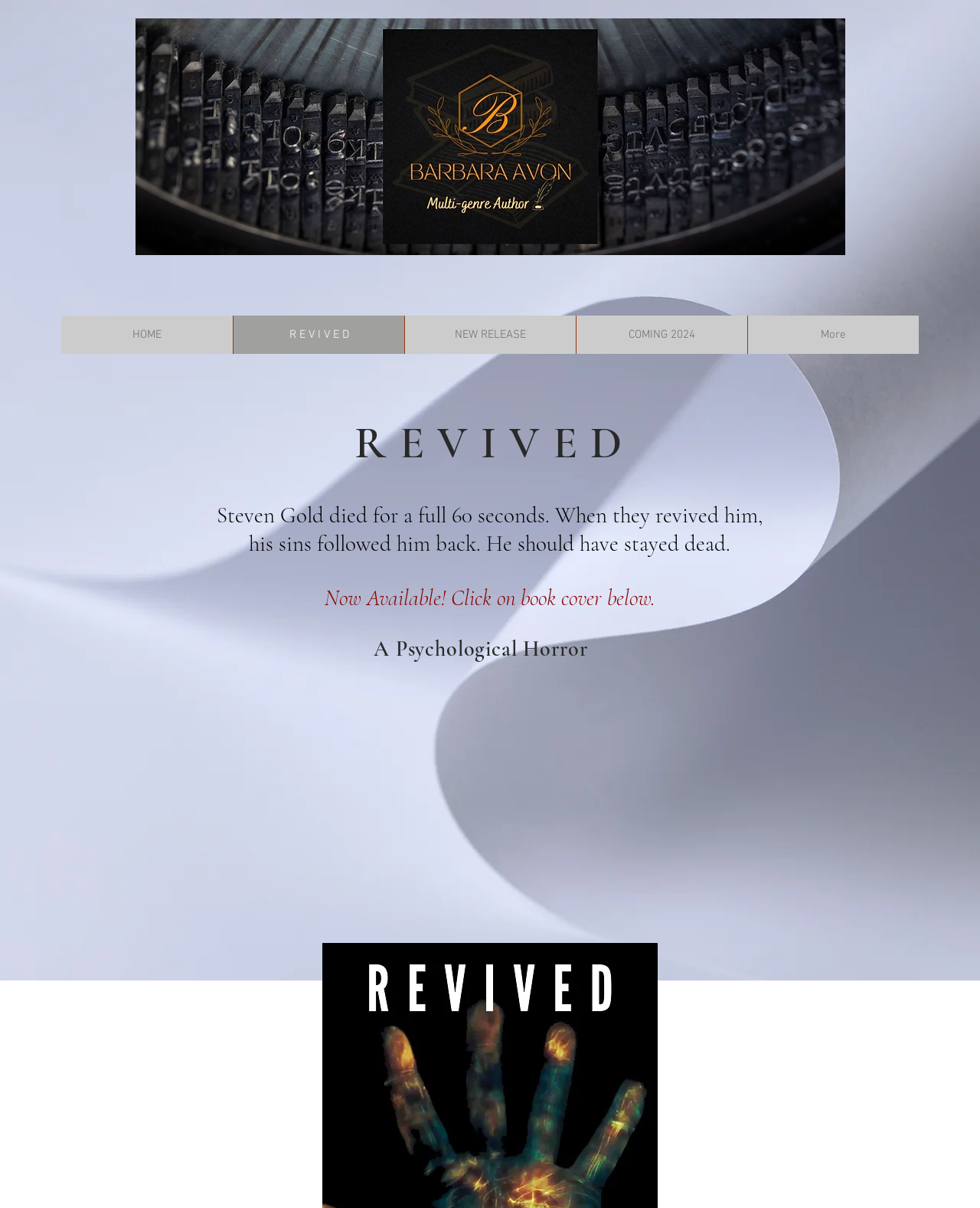What is the genre of the book?
Provide an in-depth and detailed answer to the question.

I found a heading element with the text 'A Psychological Horror ' which suggests that the book belongs to the Psychological Horror genre.